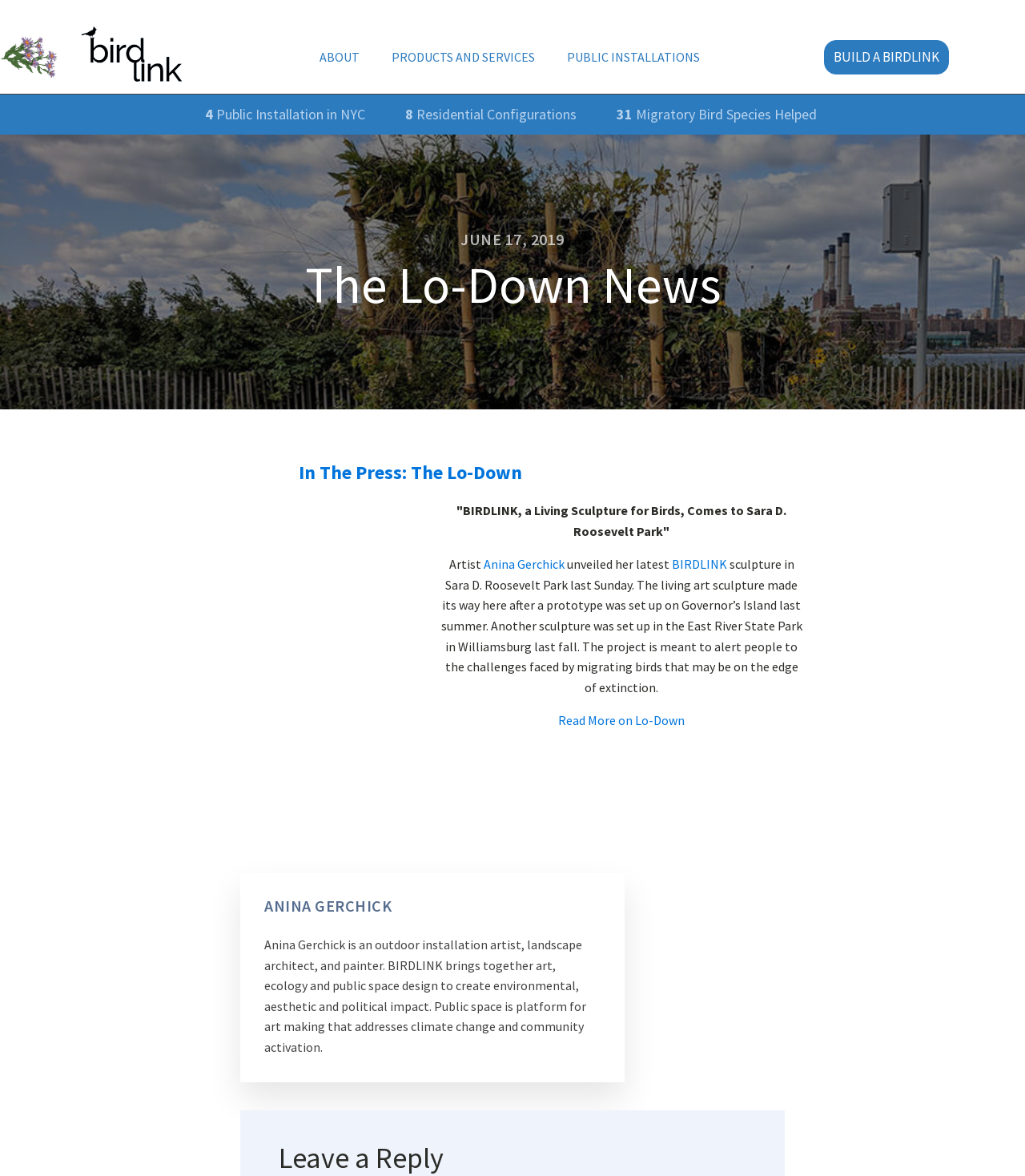Determine the bounding box coordinates of the area to click in order to meet this instruction: "View the article on Lo-Down".

[0.545, 0.606, 0.668, 0.619]